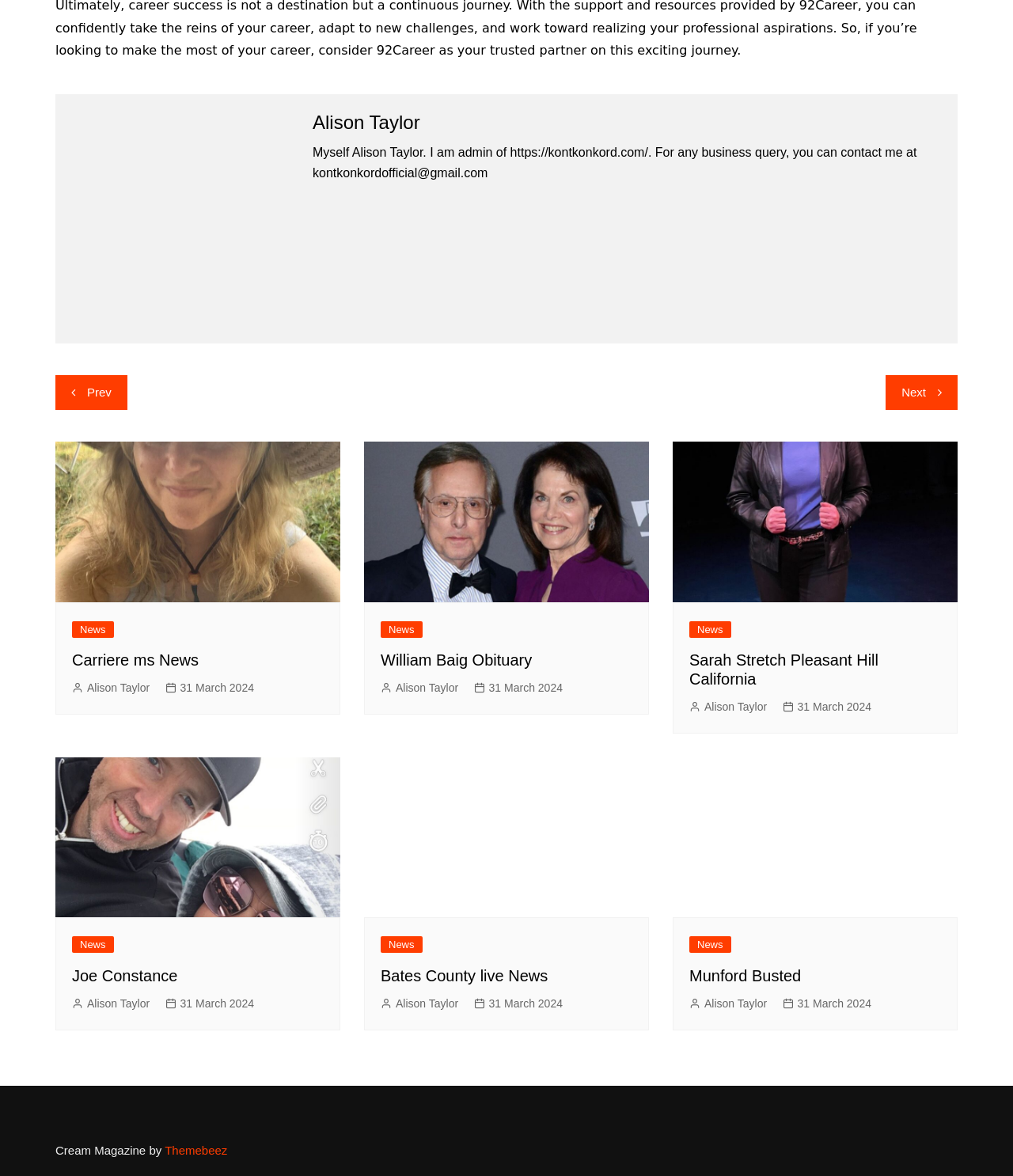Show the bounding box coordinates of the region that should be clicked to follow the instruction: "Click on the 'Themebeez' link."

[0.163, 0.972, 0.224, 0.984]